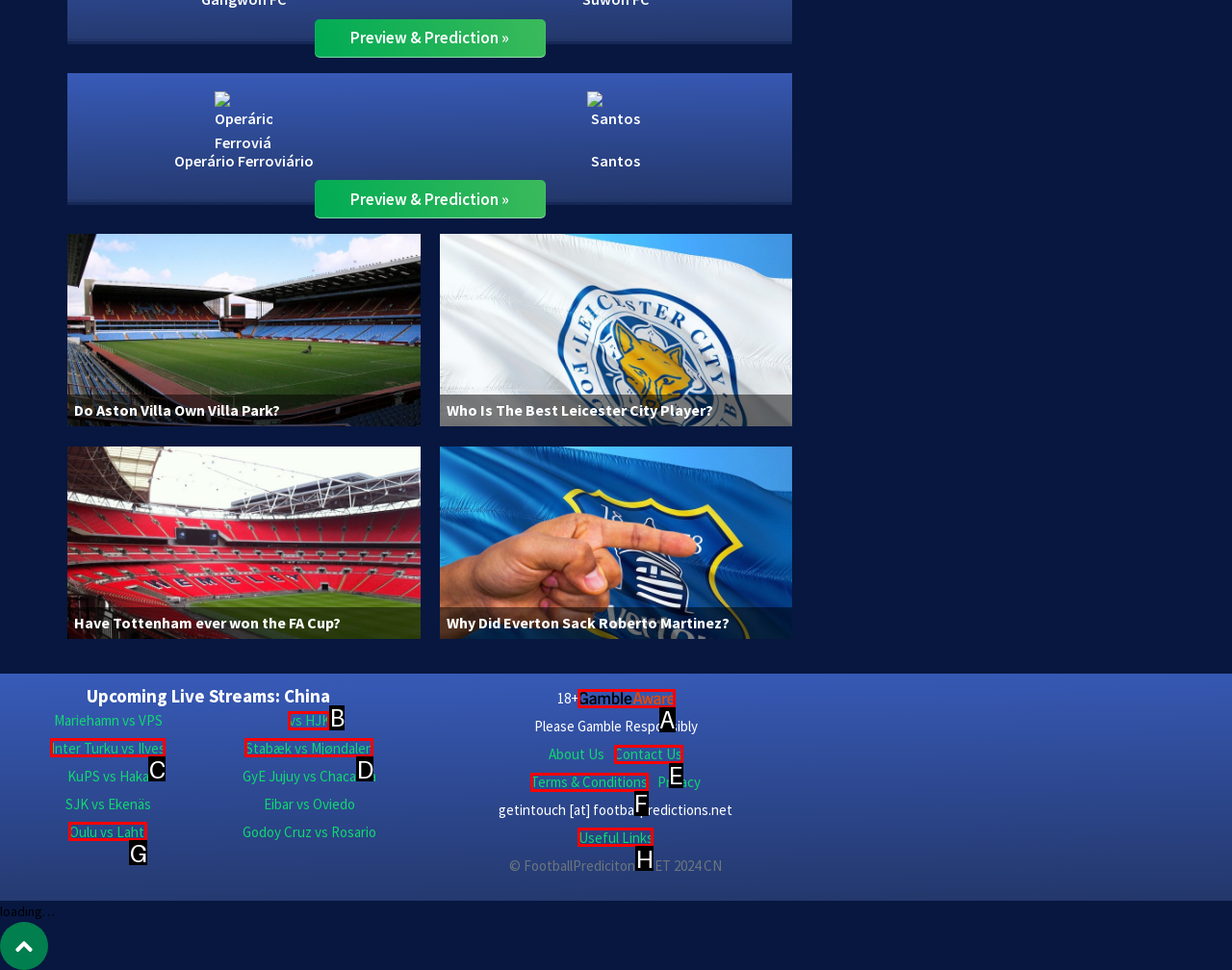Identify the appropriate choice to fulfill this task: Contact Us
Respond with the letter corresponding to the correct option.

E